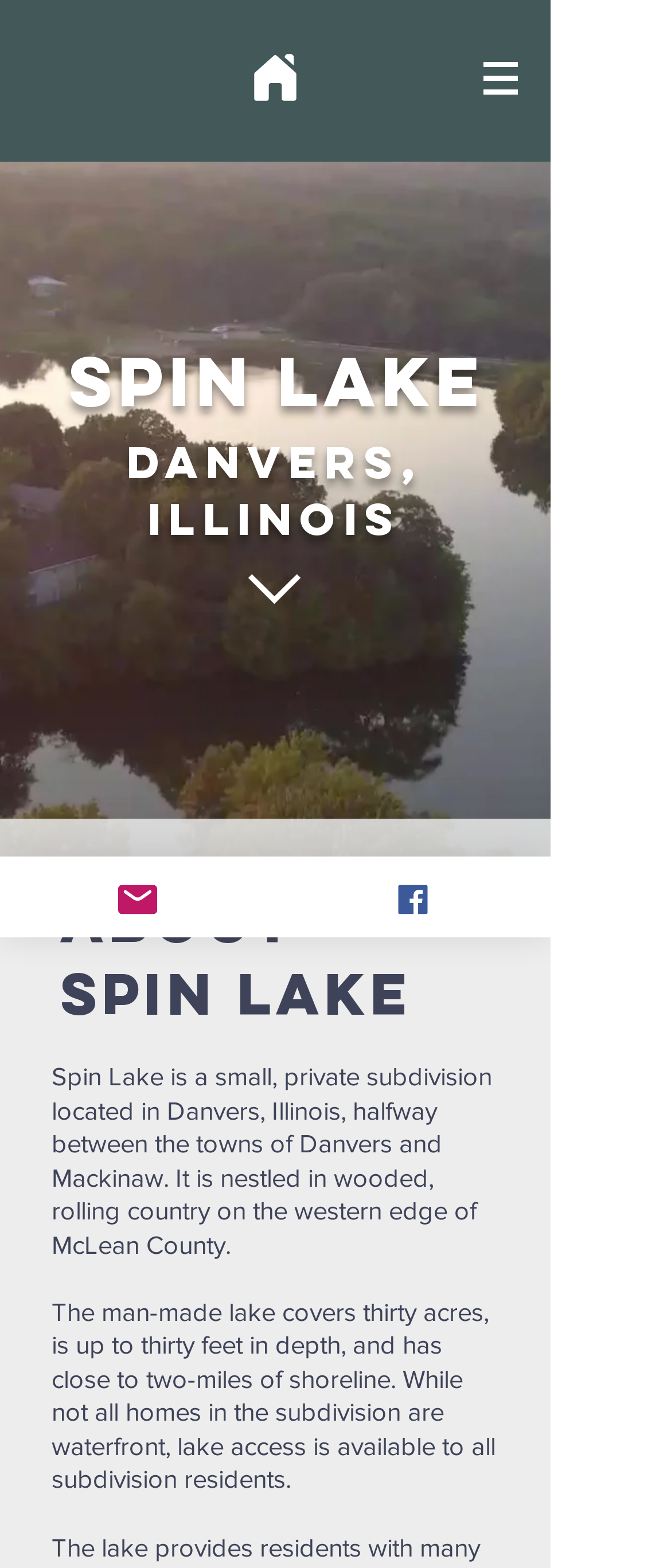How many acres is the lake?
Refer to the image and answer the question using a single word or phrase.

Thirty acres